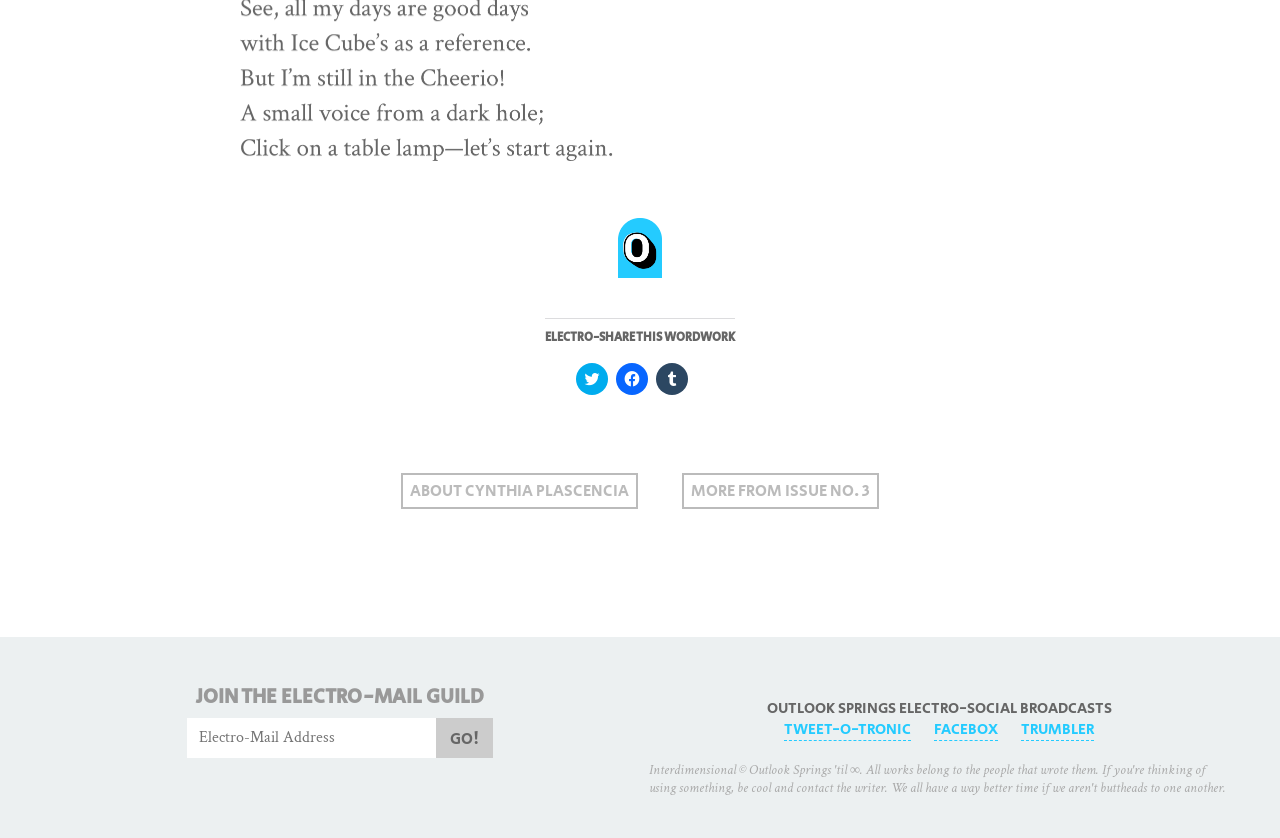What is the purpose of the textbox?
Relying on the image, give a concise answer in one word or a brief phrase.

Electro-Mail Address